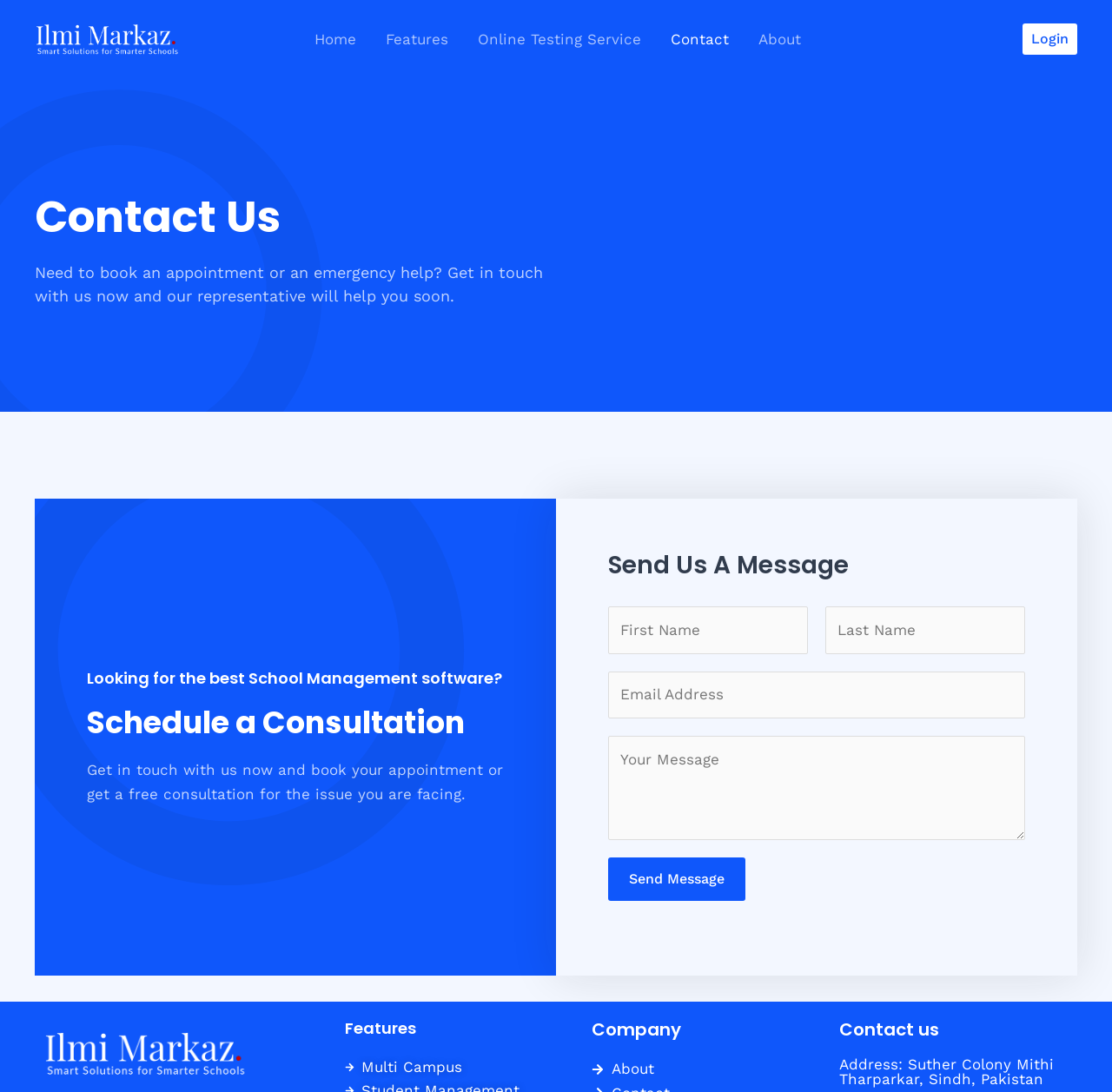Locate the bounding box coordinates for the element described below: "Word Origin for Vocabulary". The coordinates must be four float values between 0 and 1, formatted as [left, top, right, bottom].

None